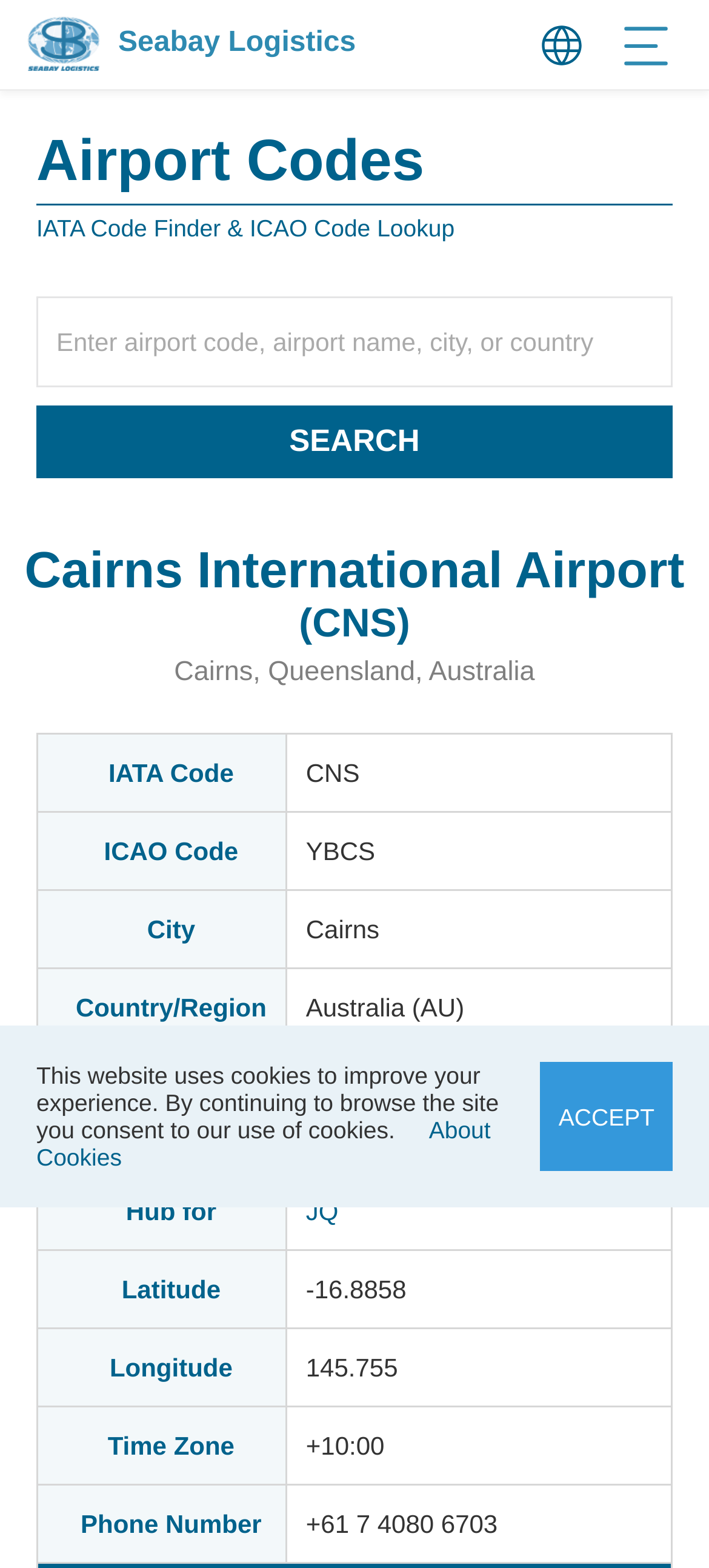Please reply to the following question using a single word or phrase: 
What is the longitude of Cairns International Airport?

145.755